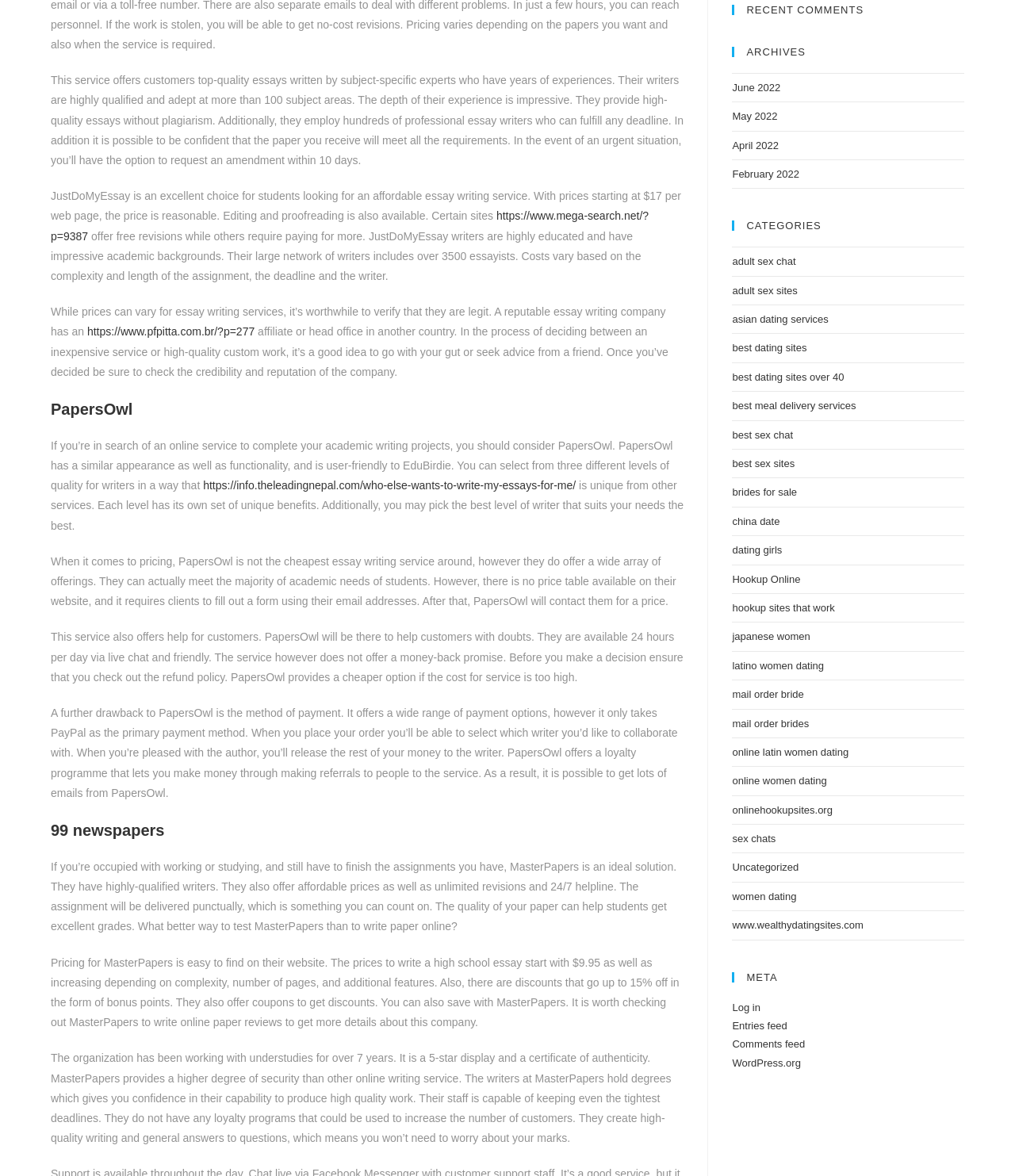Find the bounding box coordinates for the HTML element described as: "https://www.pfpitta.com.br/?p=277". The coordinates should consist of four float values between 0 and 1, i.e., [left, top, right, bottom].

[0.086, 0.277, 0.251, 0.287]